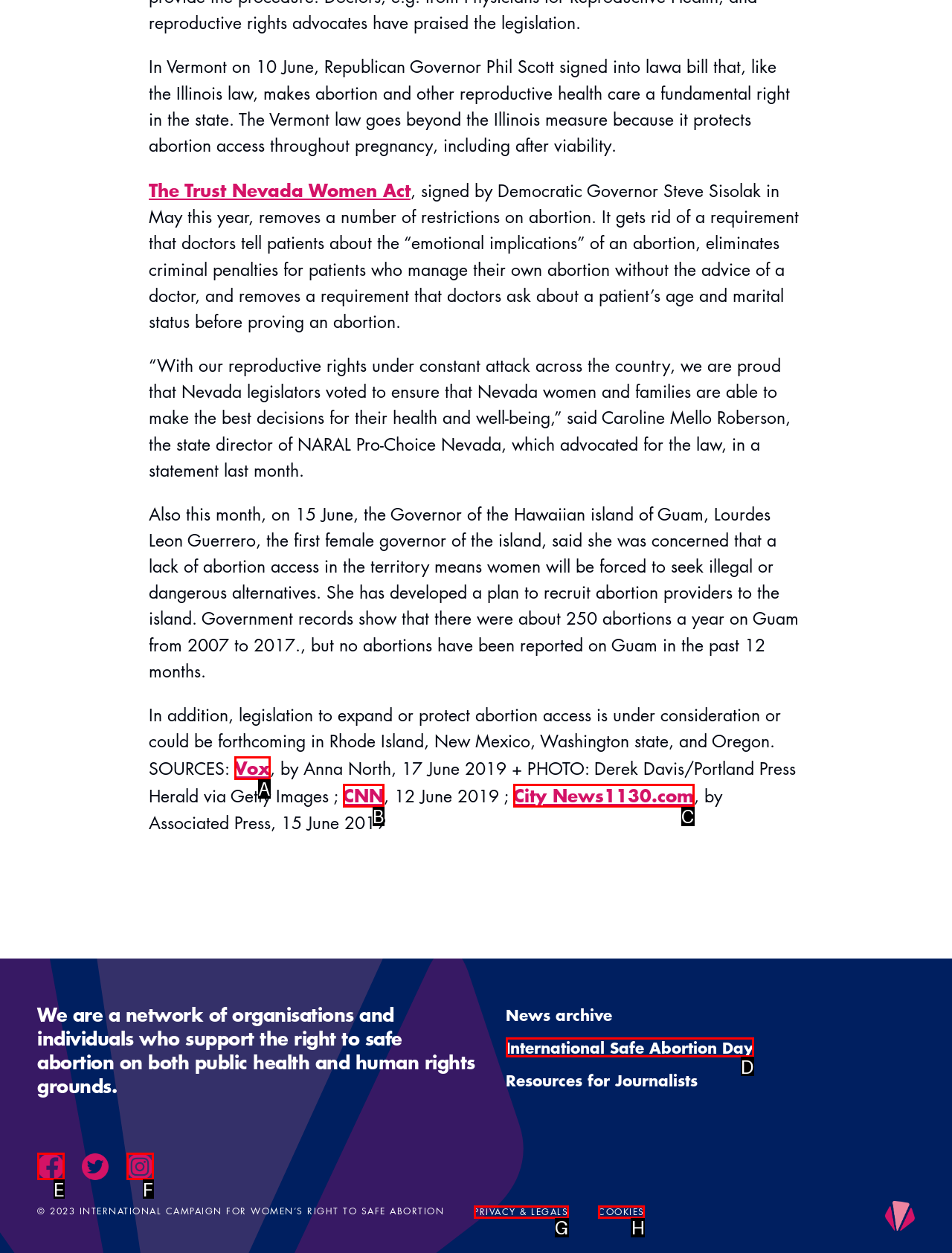Match the description: Facebook to the appropriate HTML element. Respond with the letter of your selected option.

E